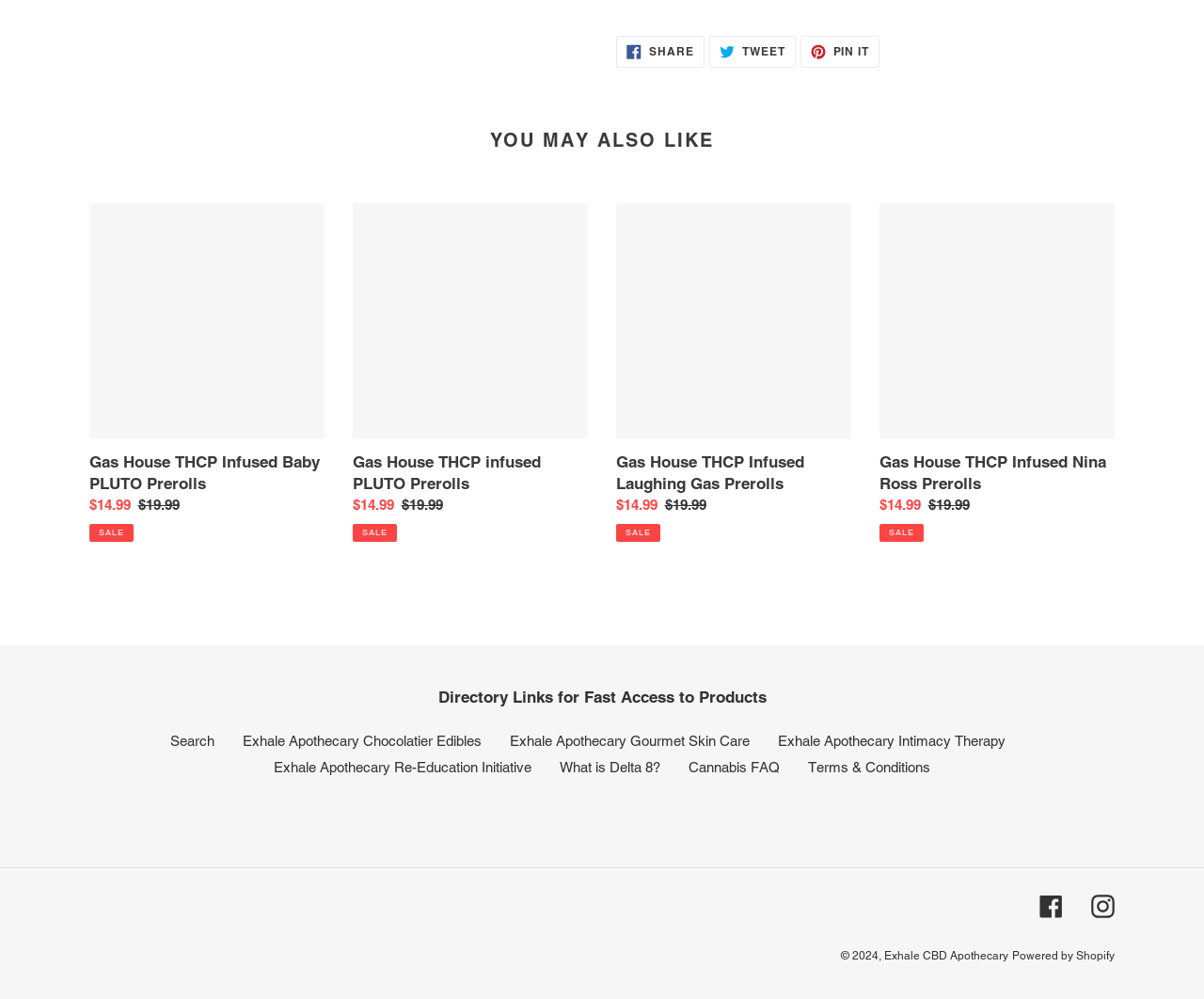Identify the bounding box coordinates for the region of the element that should be clicked to carry out the instruction: "Share on Facebook". The bounding box coordinates should be four float numbers between 0 and 1, i.e., [left, top, right, bottom].

[0.512, 0.036, 0.585, 0.068]